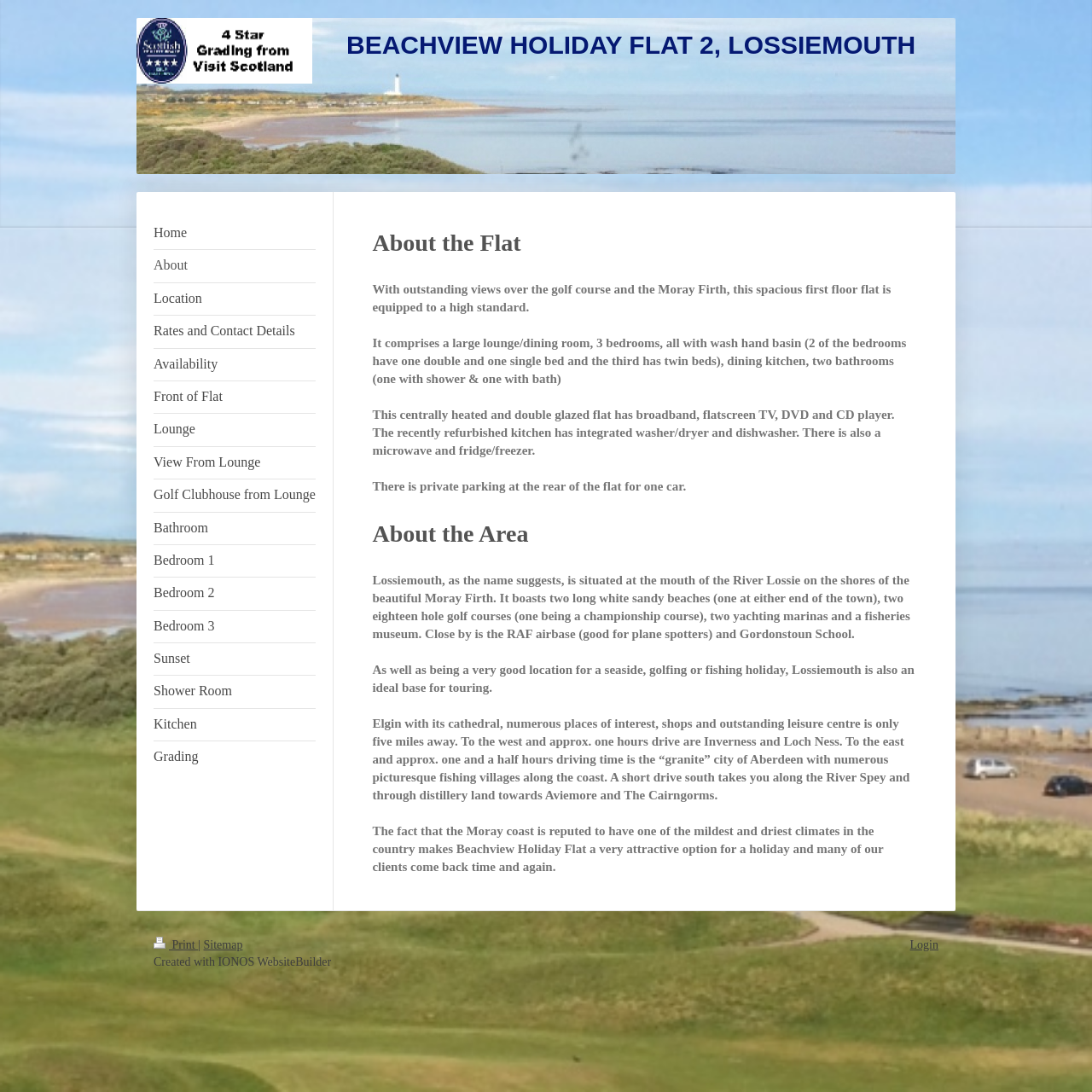Locate the bounding box coordinates of the clickable region to complete the following instruction: "Read about the Location."

[0.141, 0.258, 0.289, 0.289]